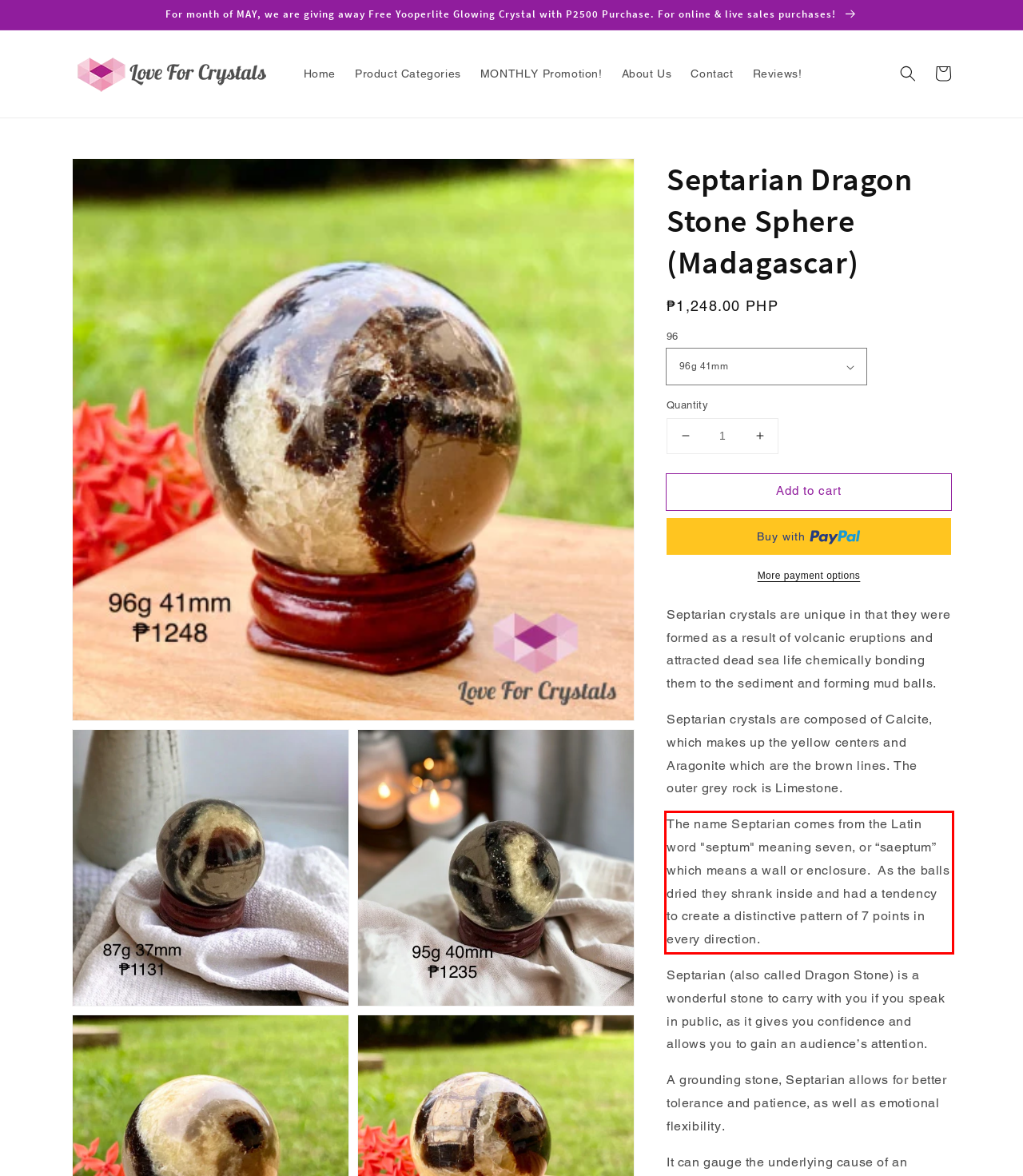You have a screenshot of a webpage with a red bounding box. Use OCR to generate the text contained within this red rectangle.

The name Septarian comes from the Latin word "septum" meaning seven, or “saeptum” which means a wall or enclosure. As the balls dried they shrank inside and had a tendency to create a distinctive pattern of 7 points in every direction.